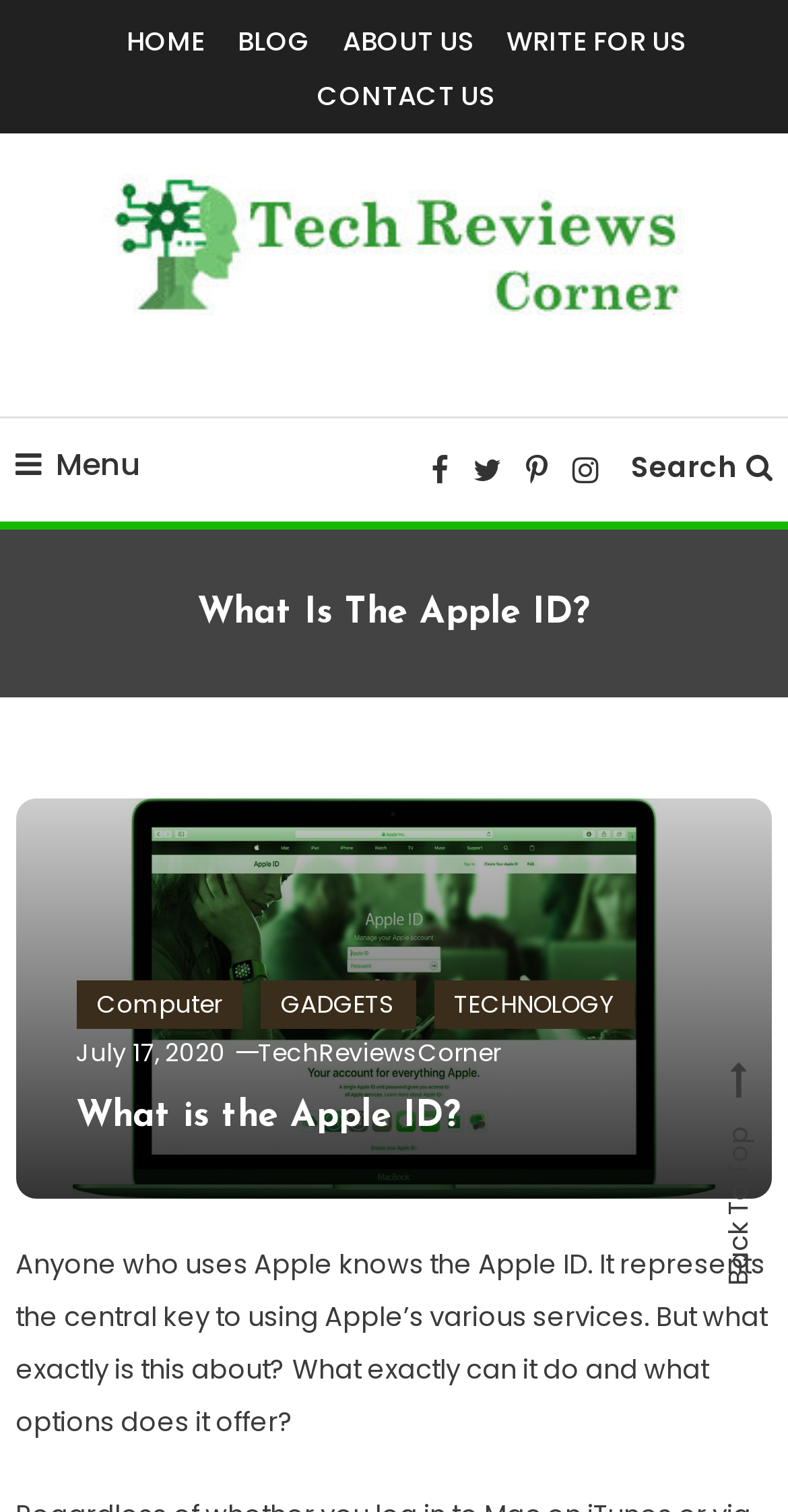Respond to the question below with a single word or phrase: What is the central key to using Apple's services?

Apple ID